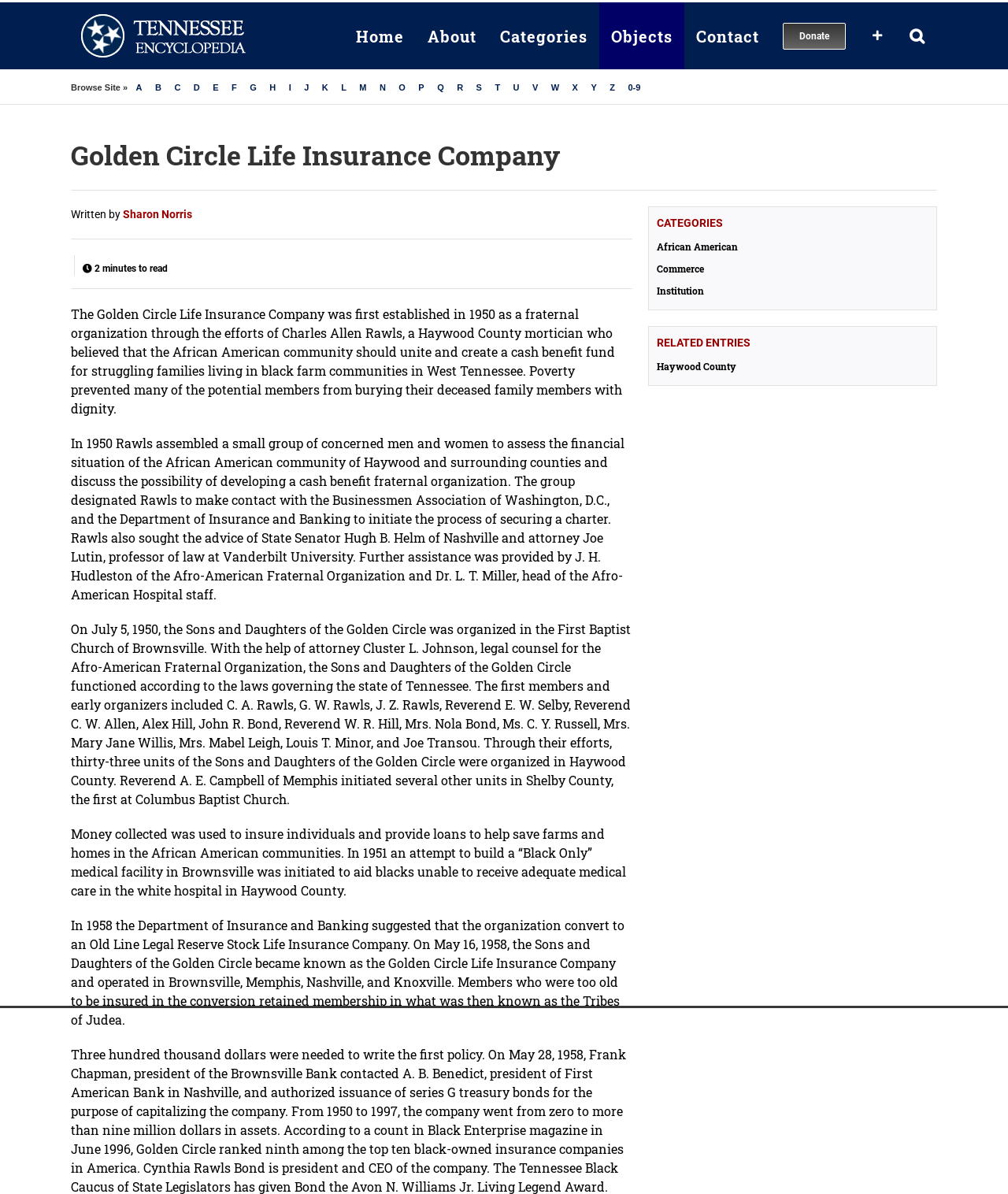Find the bounding box coordinates of the element's region that should be clicked in order to follow the given instruction: "Search using the search button". The coordinates should consist of four float numbers between 0 and 1, i.e., [left, top, right, bottom].

[0.891, 0.002, 0.93, 0.058]